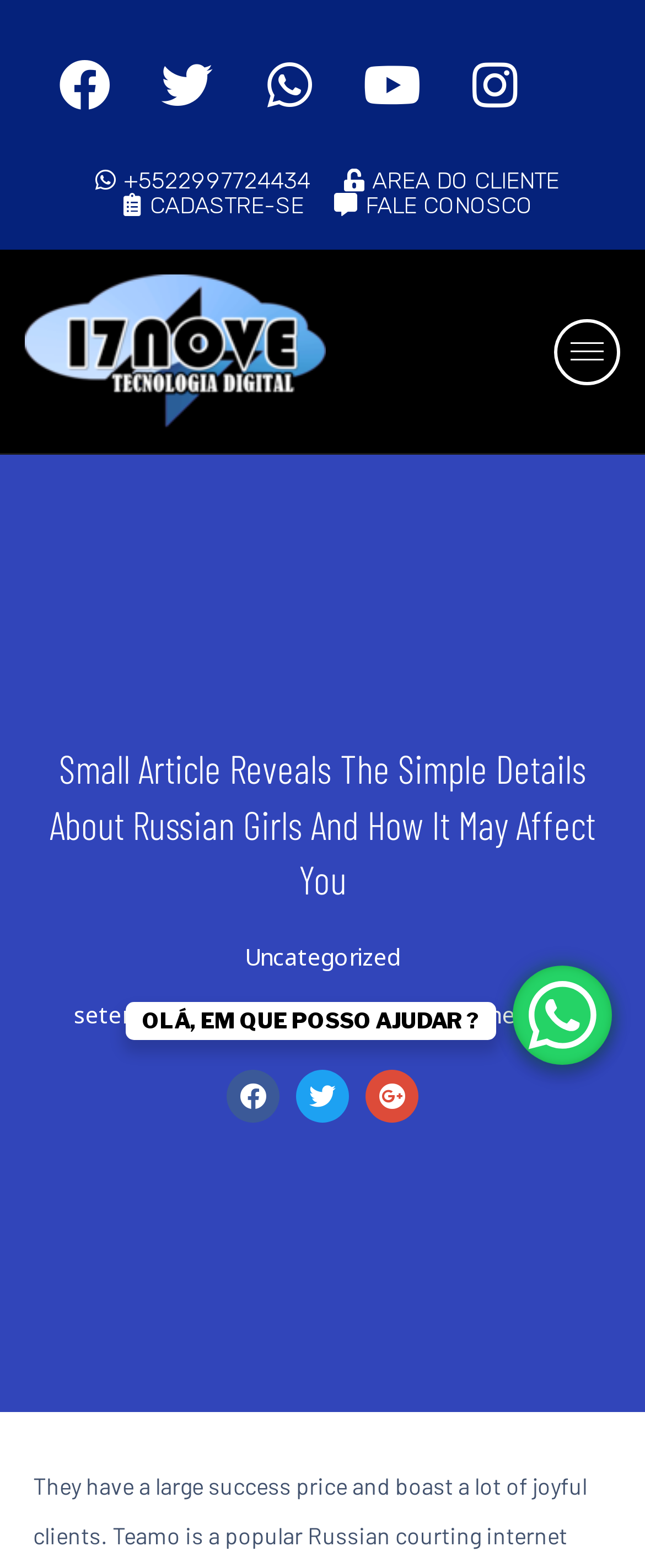Please pinpoint the bounding box coordinates for the region I should click to adhere to this instruction: "Call +5522997724434".

[0.133, 0.108, 0.481, 0.123]